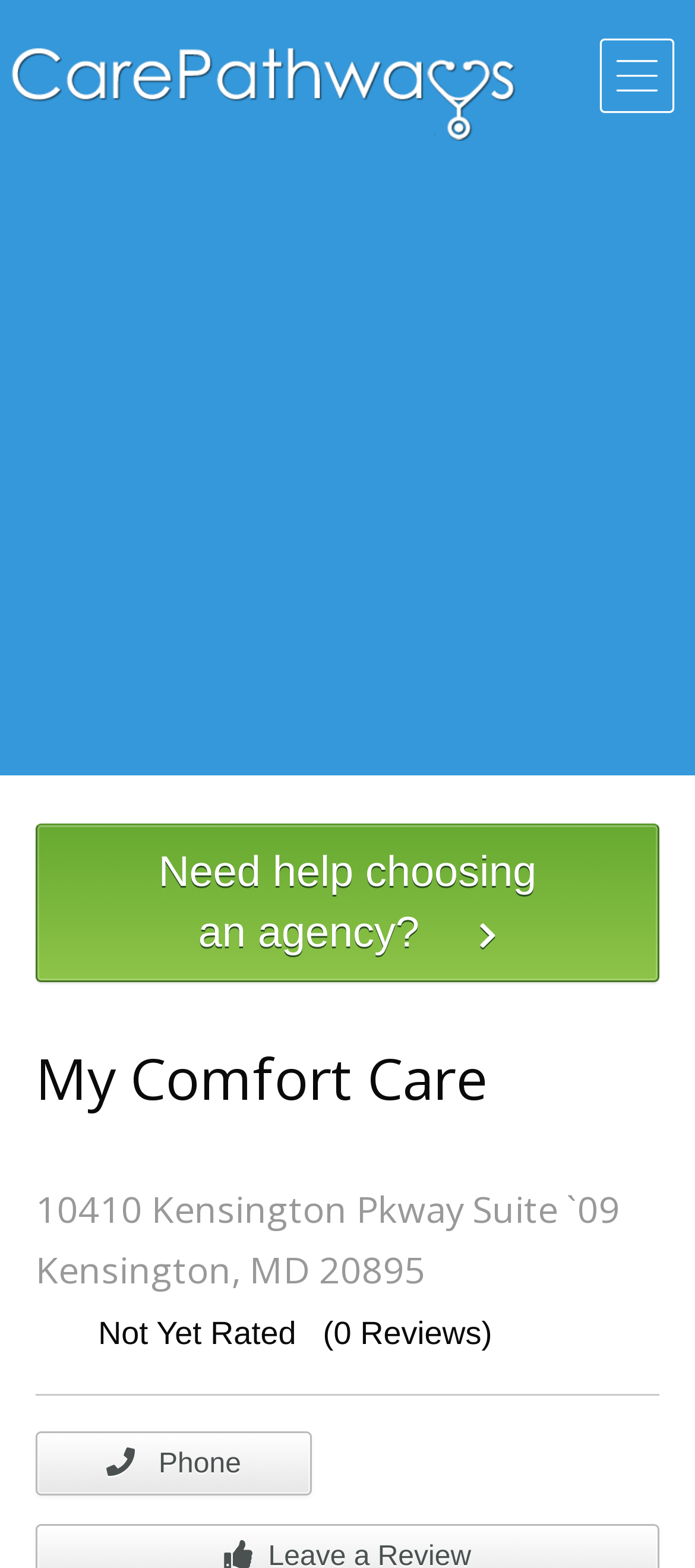What is the purpose of the 'Need help choosing an agency?' link?
Based on the image, give a concise answer in the form of a single word or short phrase.

To get help choosing an agency